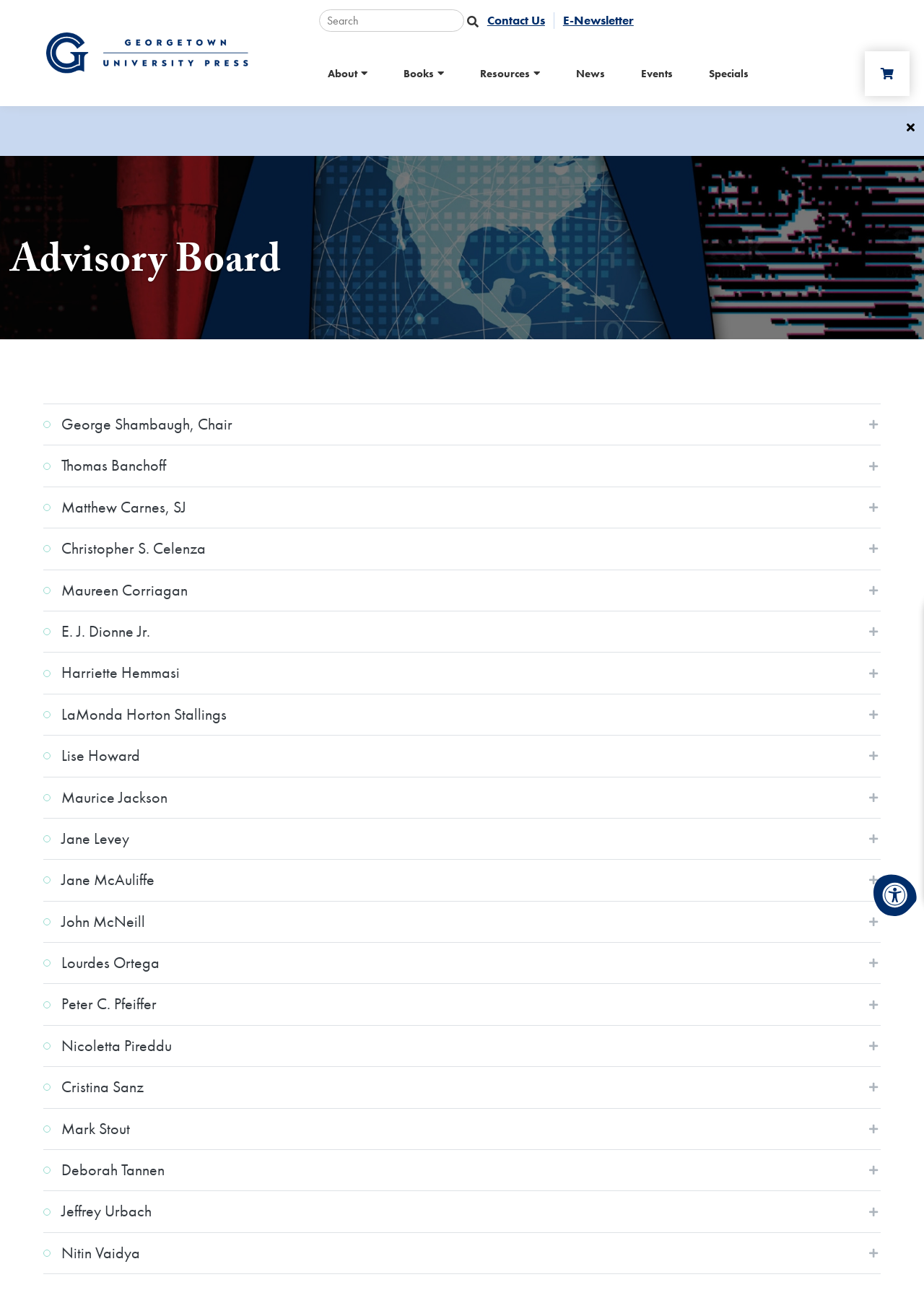Identify the bounding box coordinates of the section that should be clicked to achieve the task described: "Go to Contact Us".

[0.518, 0.01, 0.599, 0.022]